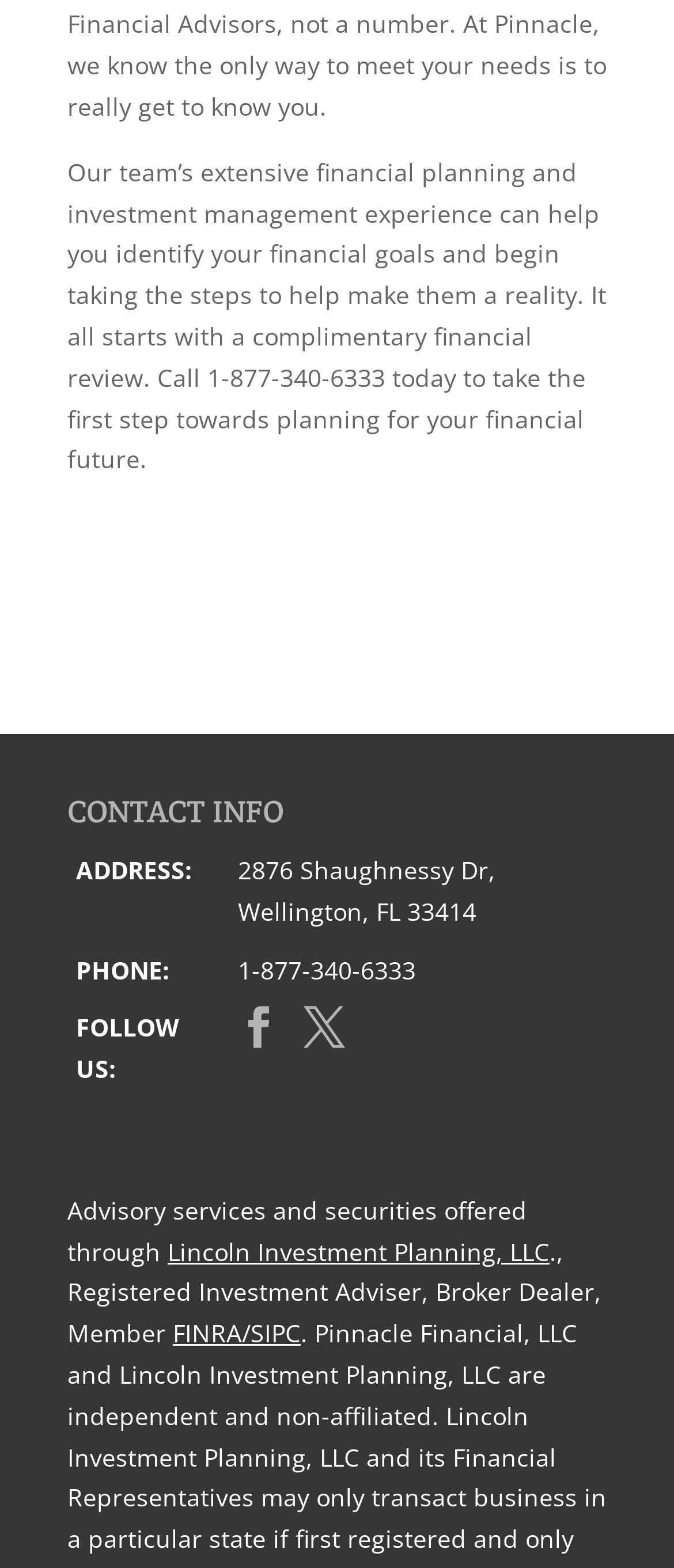What social media platforms can be followed?
Carefully analyze the image and provide a thorough answer to the question.

The FOLLOW US label in the CONTACT INFO section has two social media icons, which can be inferred to be two platforms that can be followed.